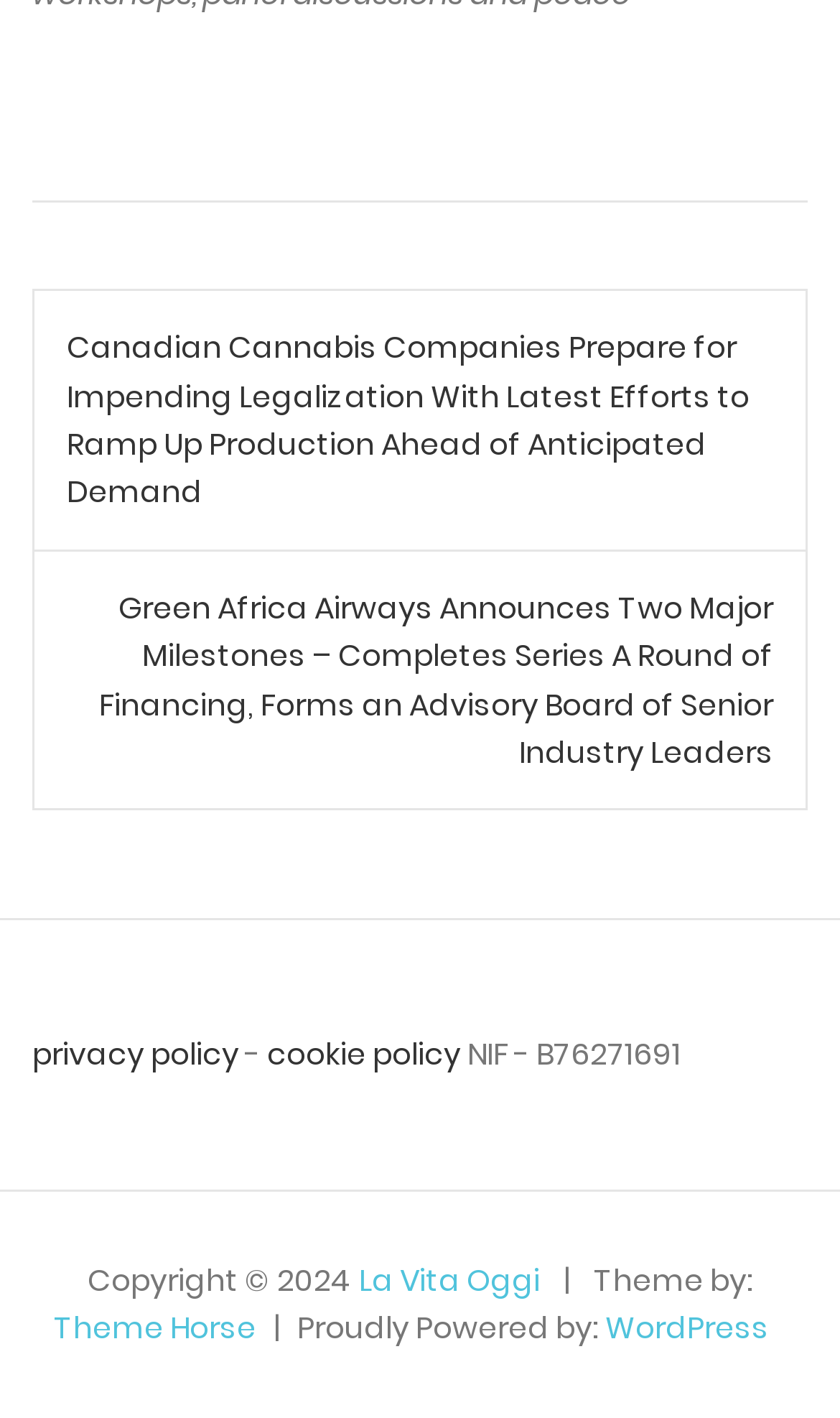Please give a succinct answer to the question in one word or phrase:
What is the theme provider?

Theme Horse